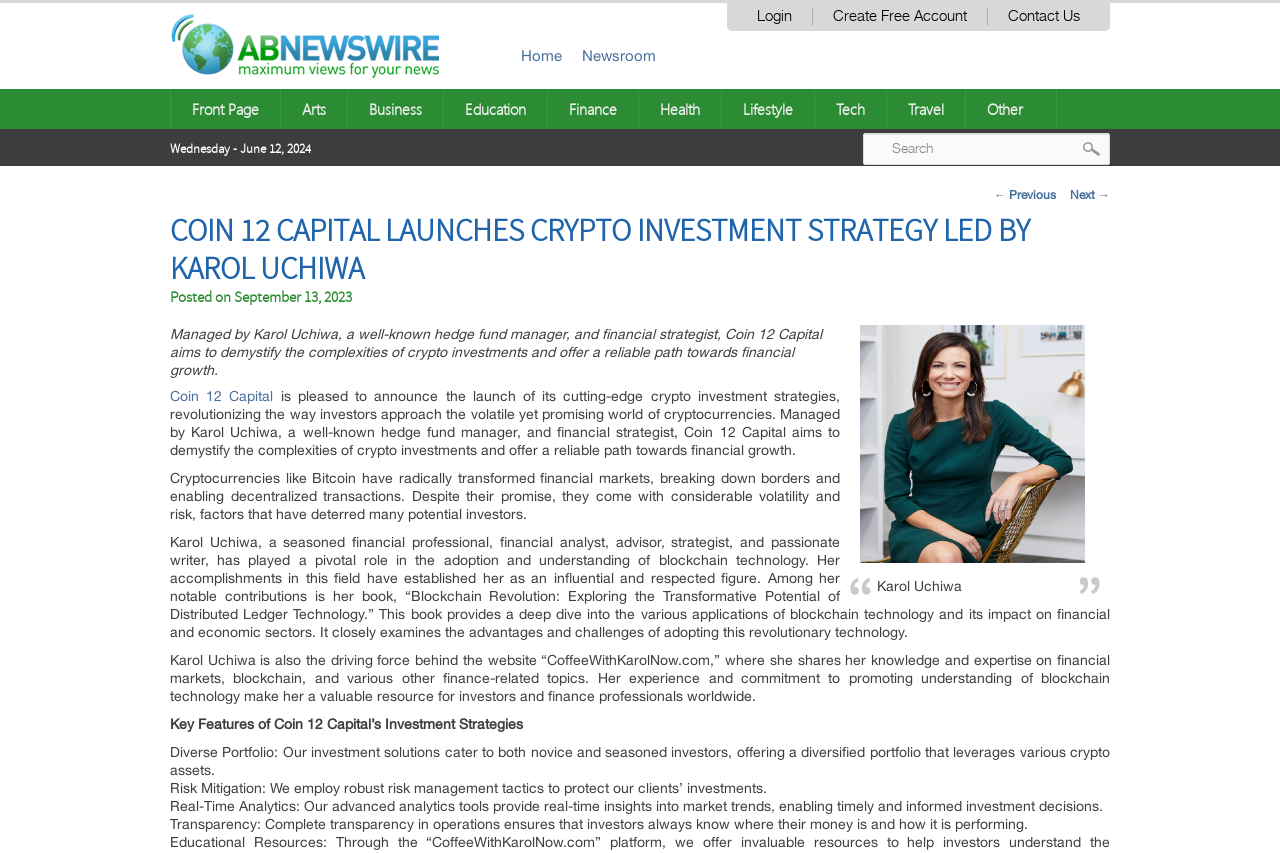Locate the UI element described by Create Free Account in the provided webpage screenshot. Return the bounding box coordinates in the format (top-left x, top-left y, bottom-right x, bottom-right y), ensuring all values are between 0 and 1.

[0.635, 0.009, 0.771, 0.03]